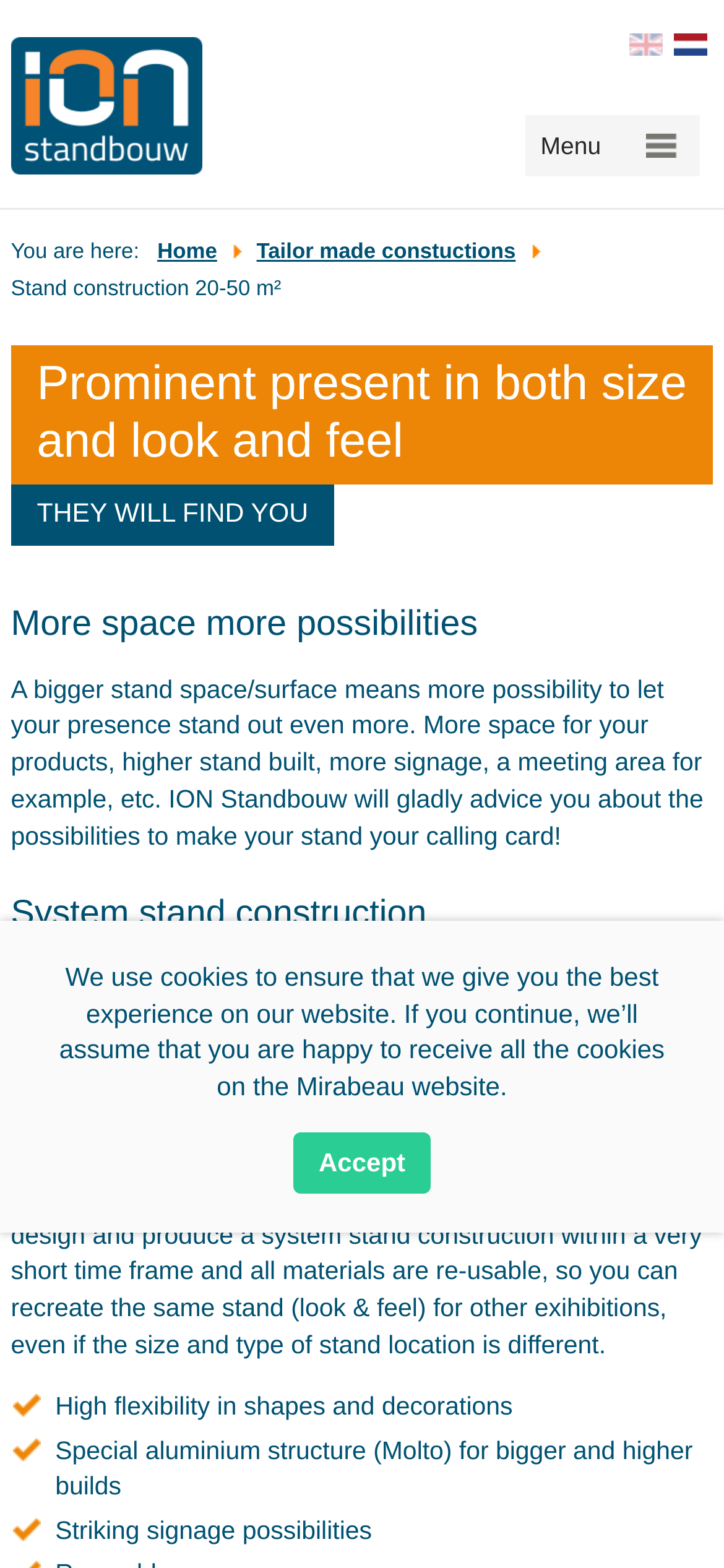Answer the question in a single word or phrase:
What type of structure is used for bigger stand spaces?

Molto system structure